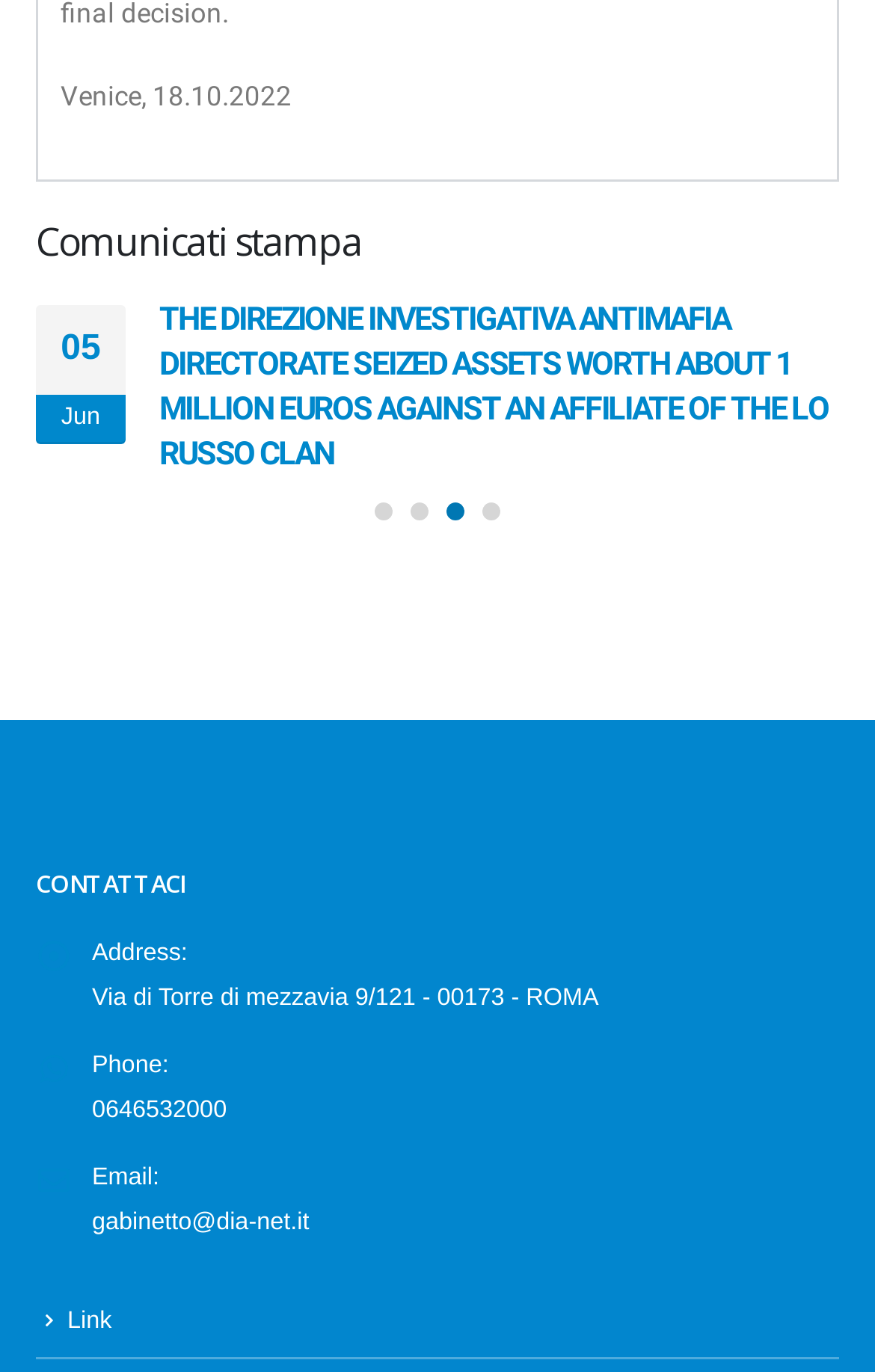Locate the bounding box coordinates of the clickable area to execute the instruction: "Click the button to navigate to the previous page". Provide the coordinates as four float numbers between 0 and 1, represented as [left, top, right, bottom].

[0.067, 0.582, 0.144, 0.631]